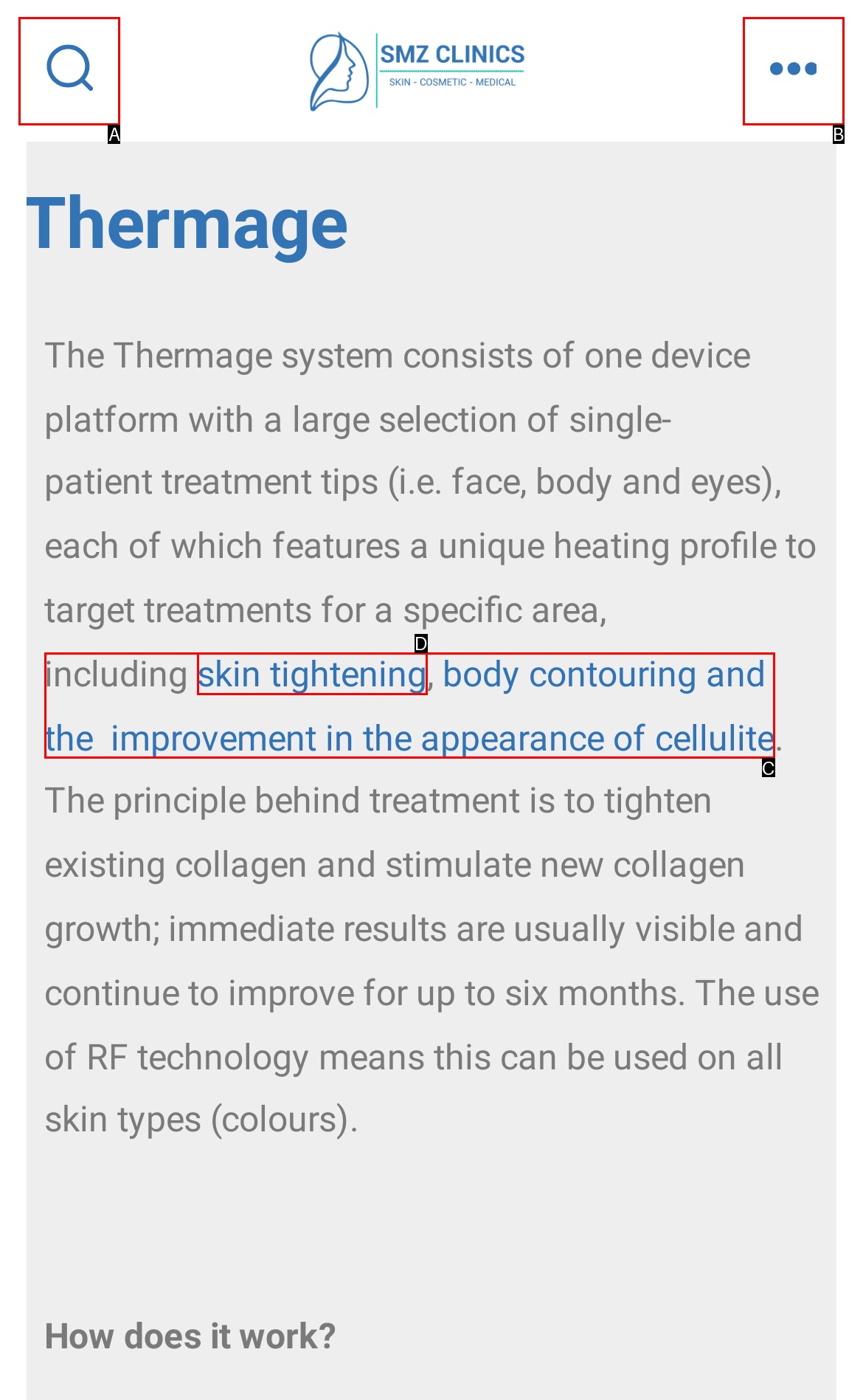From the available choices, determine which HTML element fits this description: Menu Respond with the correct letter.

B